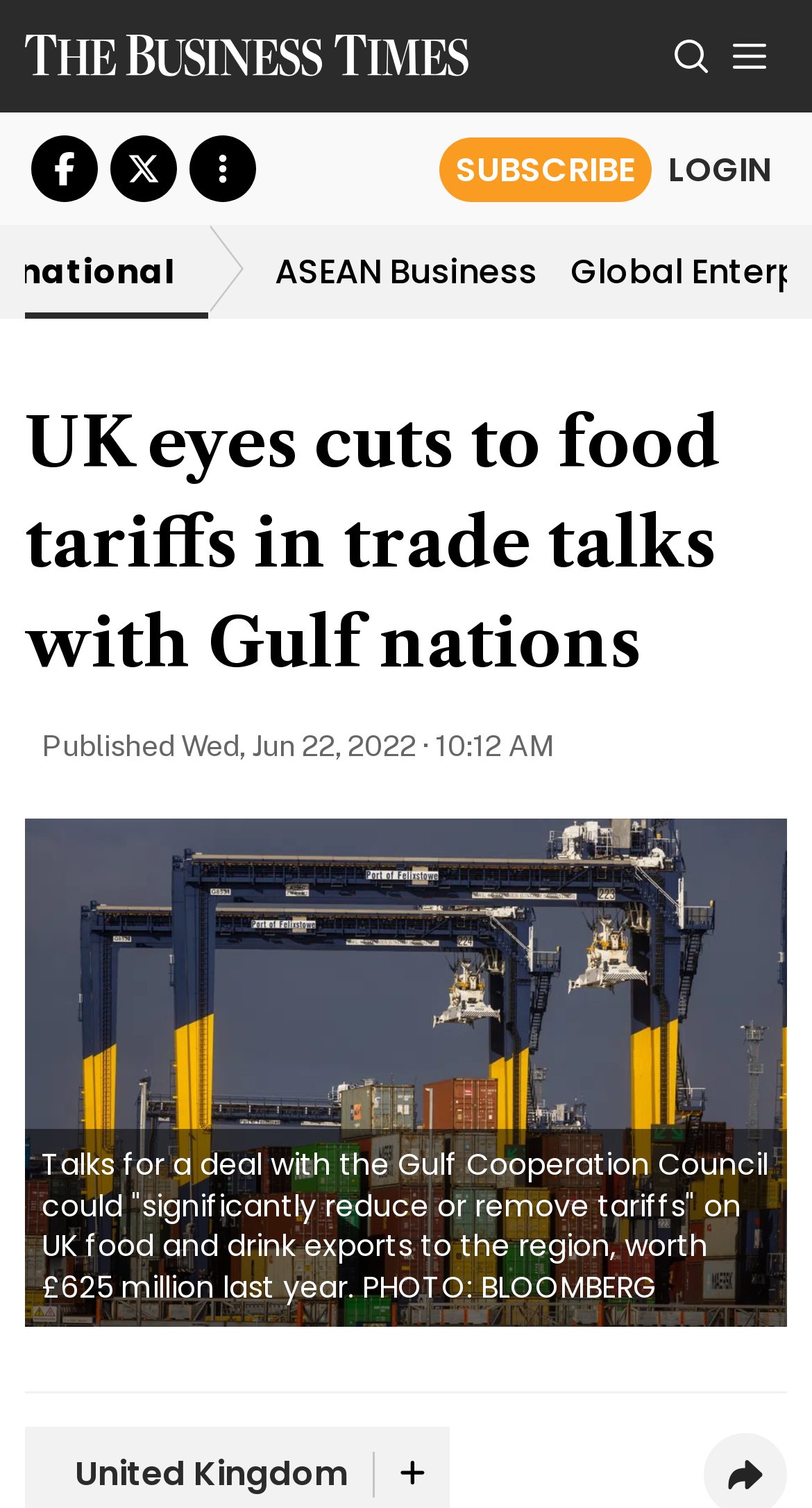What is the topic of the article?
Answer the question with a thorough and detailed explanation.

The topic of the article can be inferred from the heading 'UK eyes cuts to food tariffs in trade talks with Gulf nations' and the content of the article, which discusses the UK's trade negotiations with Gulf nations.